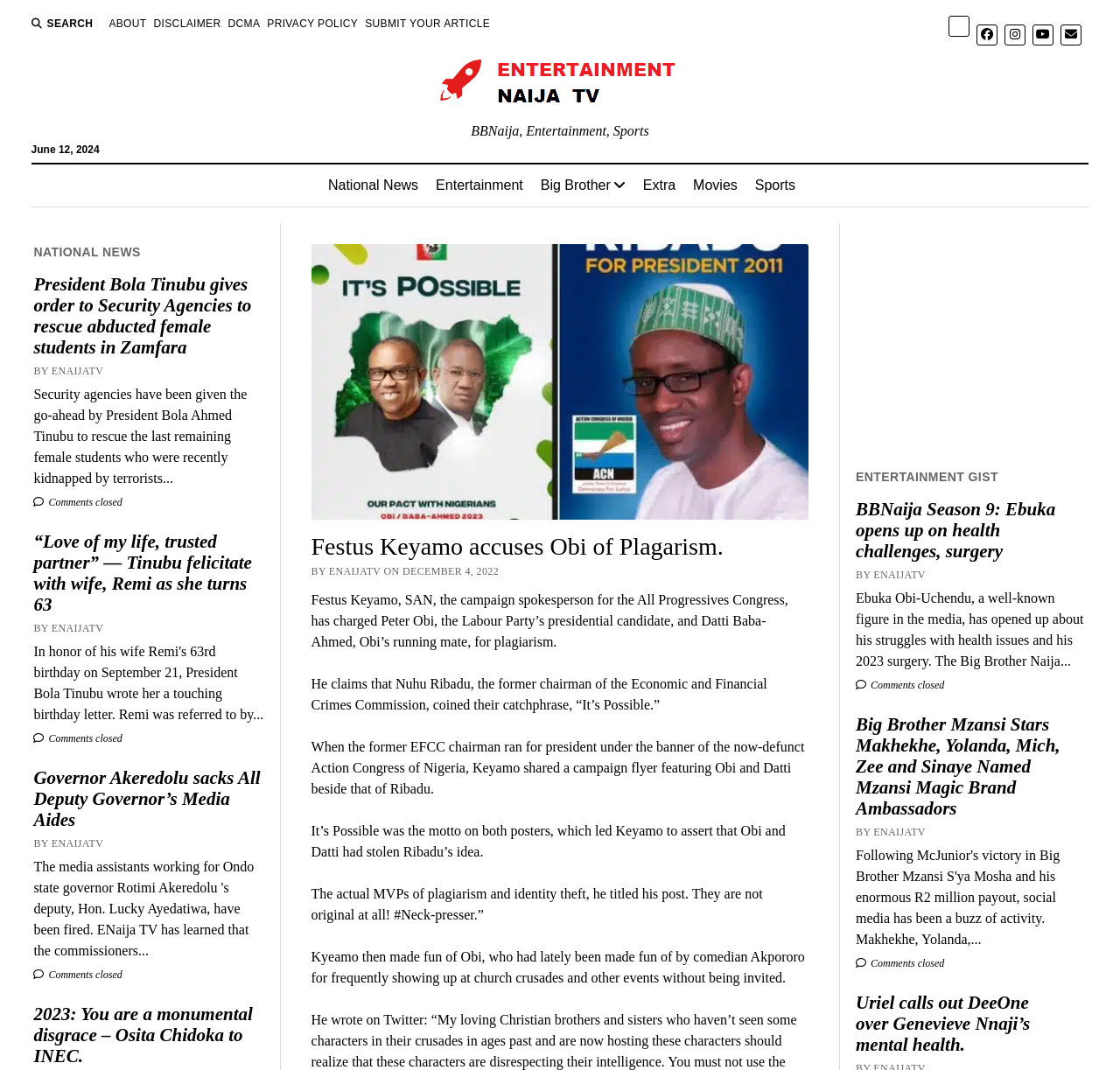What is the topic of the entertainment gist?
Using the image as a reference, give a one-word or short phrase answer.

BBNaija